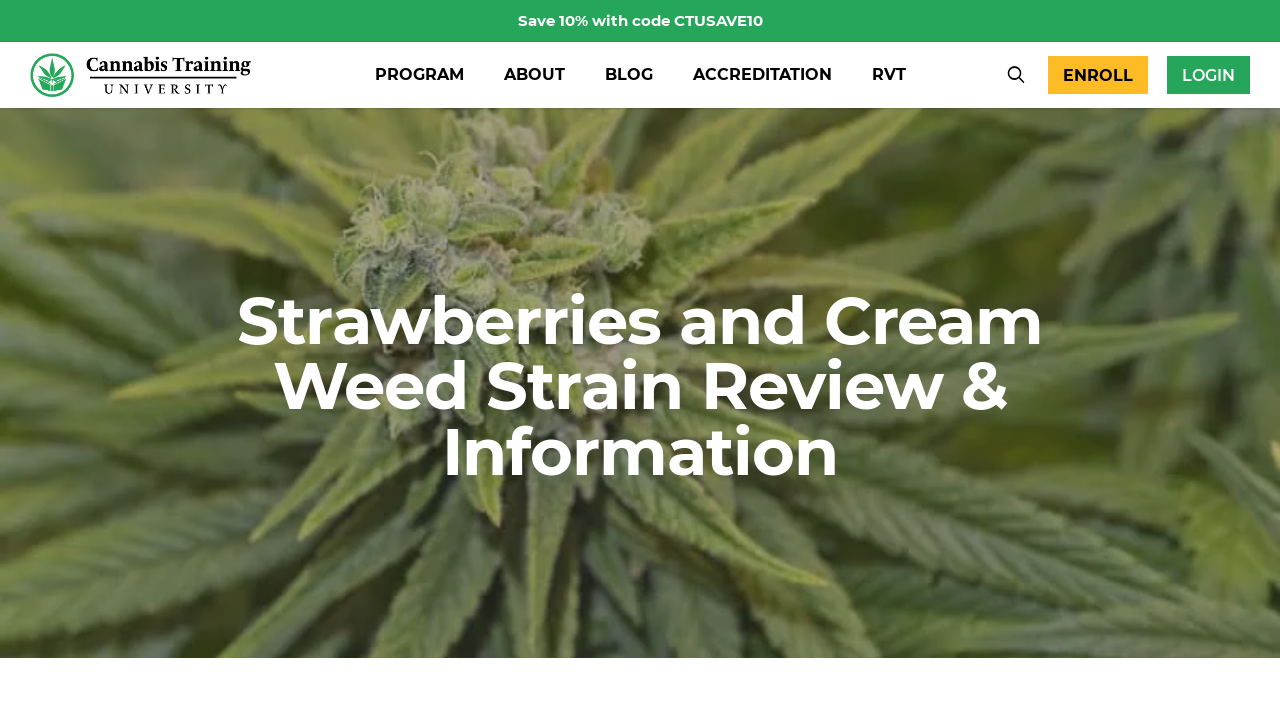Respond with a single word or phrase to the following question:
How many main navigation links are there?

6